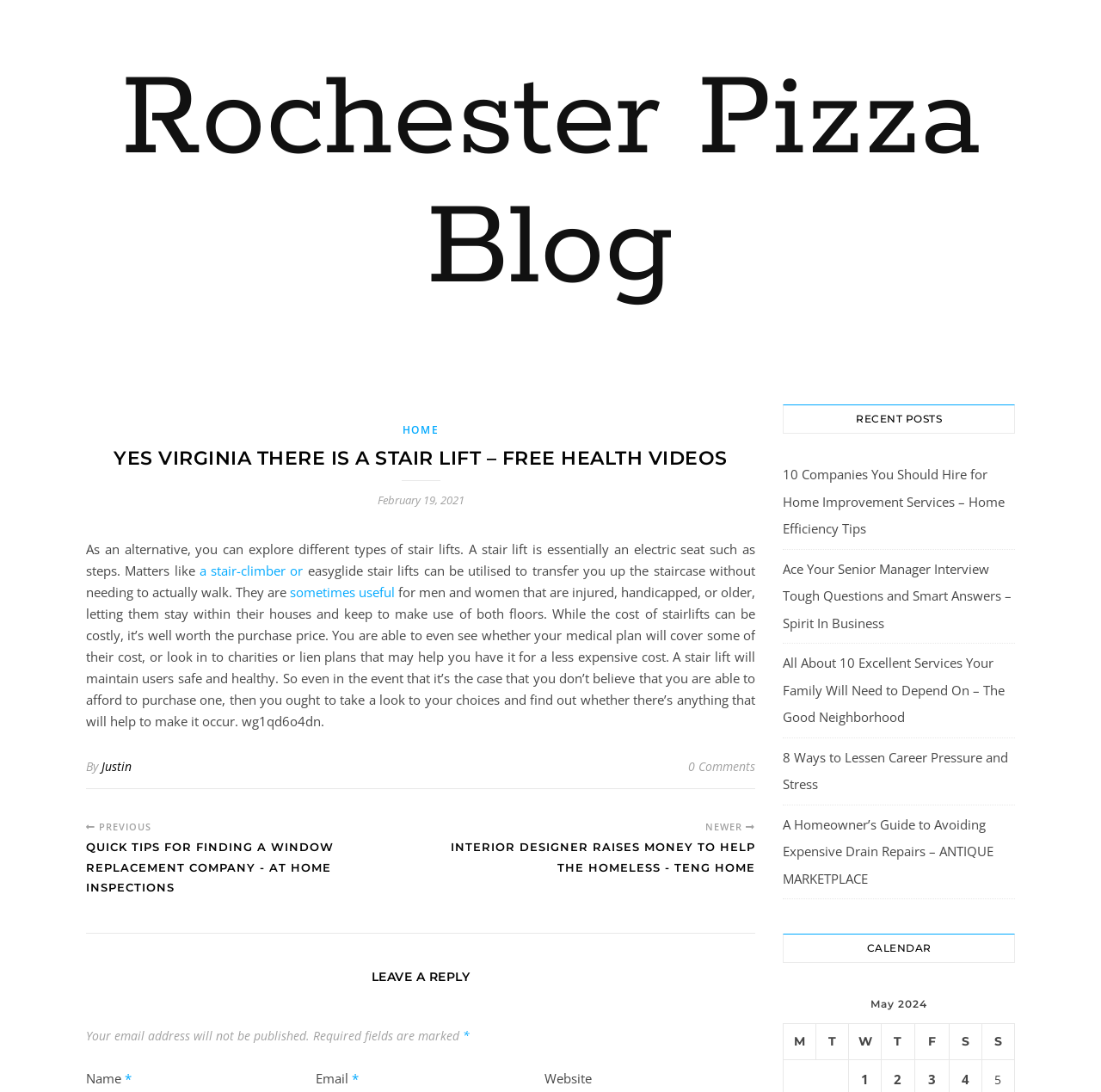Refer to the image and provide an in-depth answer to the question: 
What is the name of the blog?

The name of the blog can be found at the top of the page, where it says 'Rochester Pizza Blog', which is a link that likely leads to the blog's homepage.